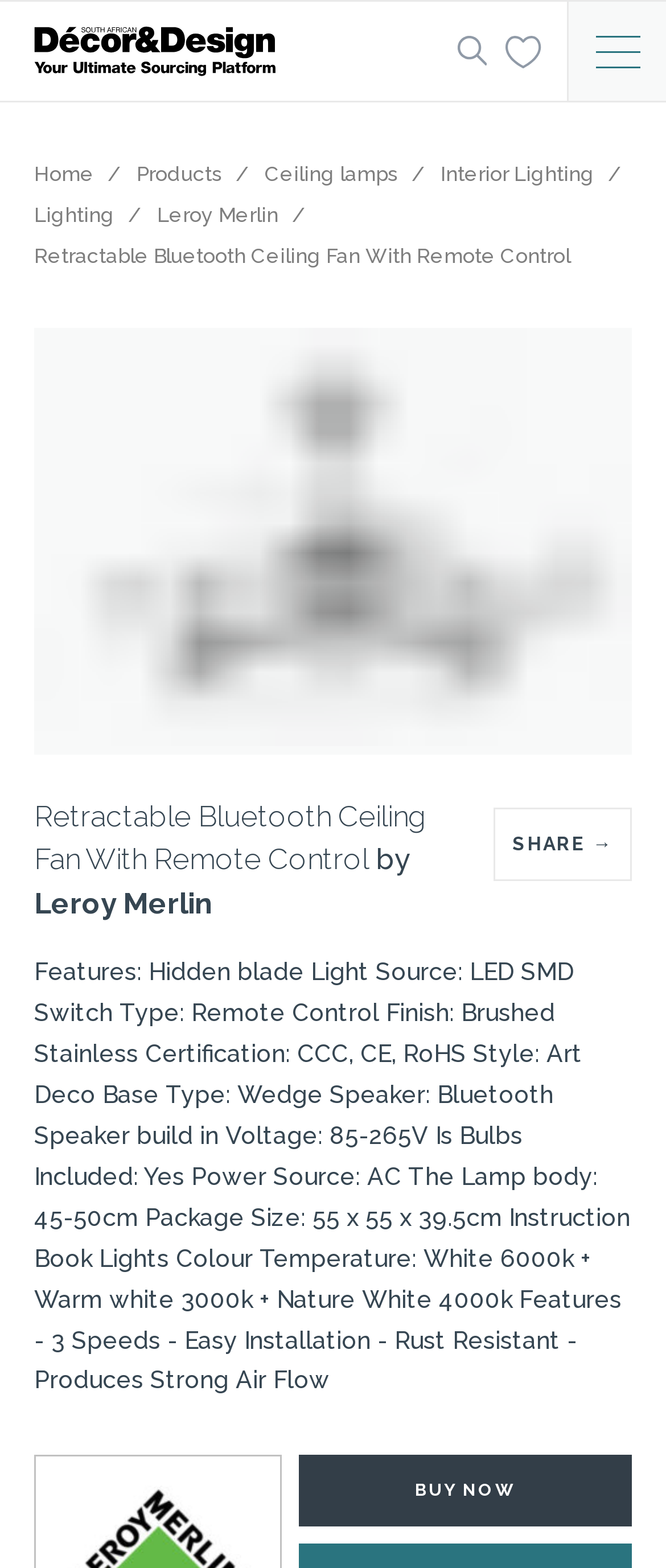Locate the bounding box coordinates of the element that should be clicked to execute the following instruction: "Buy the product now".

[0.449, 0.927, 0.949, 0.973]